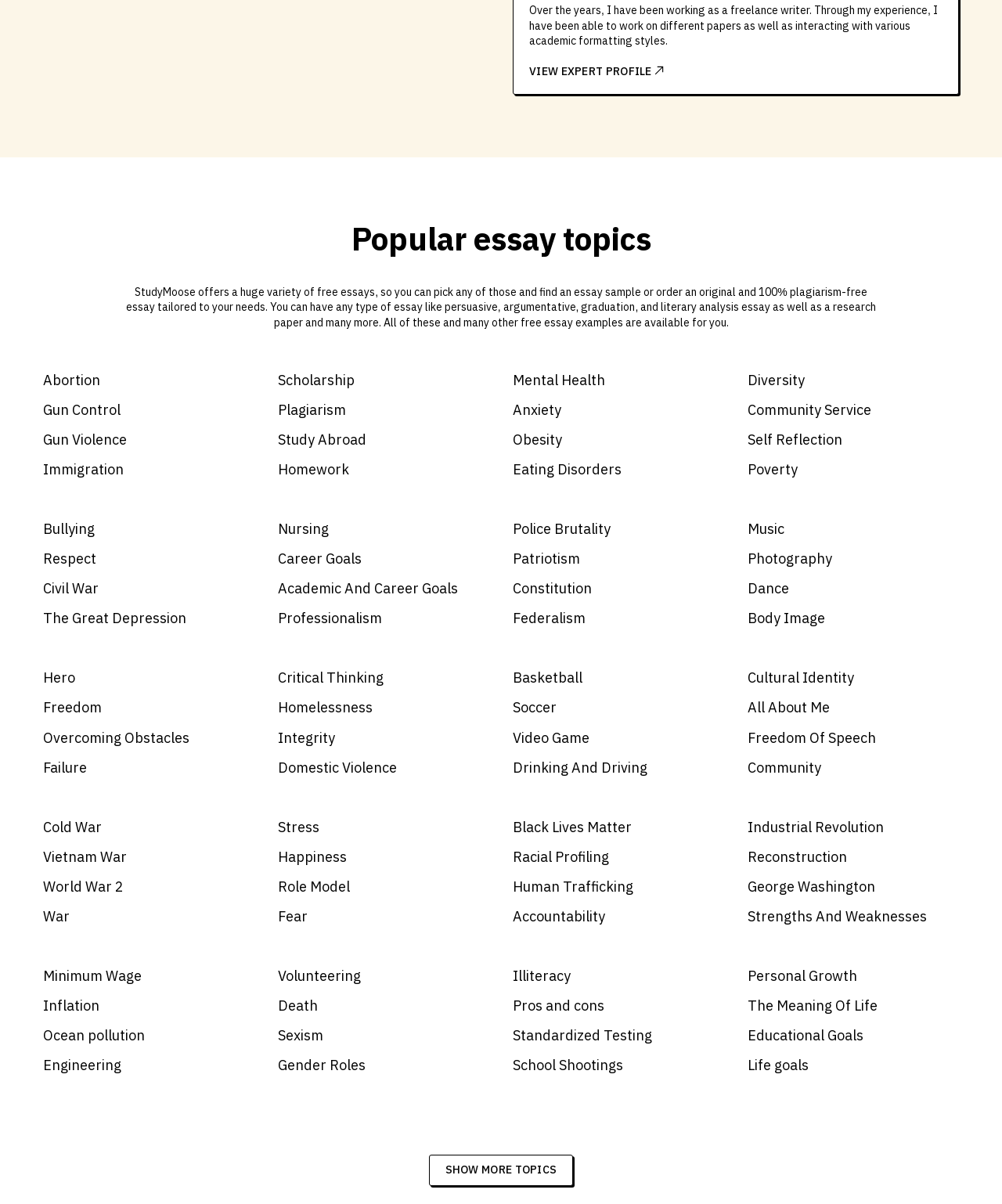Please predict the bounding box coordinates of the element's region where a click is necessary to complete the following instruction: "Learn about Gun Control essay topic". The coordinates should be represented by four float numbers between 0 and 1, i.e., [left, top, right, bottom].

[0.043, 0.332, 0.254, 0.349]